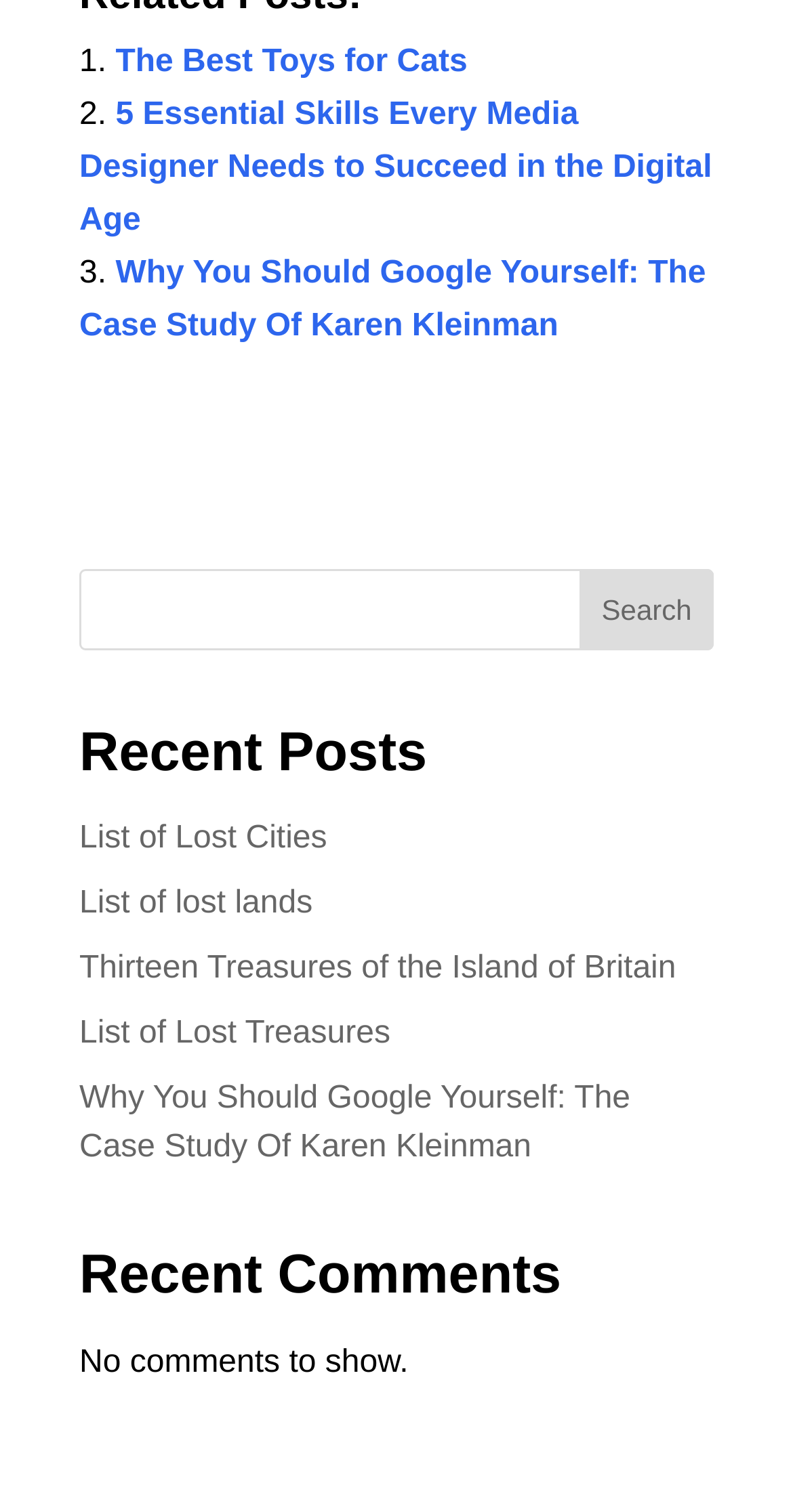Please identify the bounding box coordinates of the region to click in order to complete the given instruction: "Click on 'The Best Toys for Cats'". The coordinates should be four float numbers between 0 and 1, i.e., [left, top, right, bottom].

[0.146, 0.03, 0.589, 0.053]